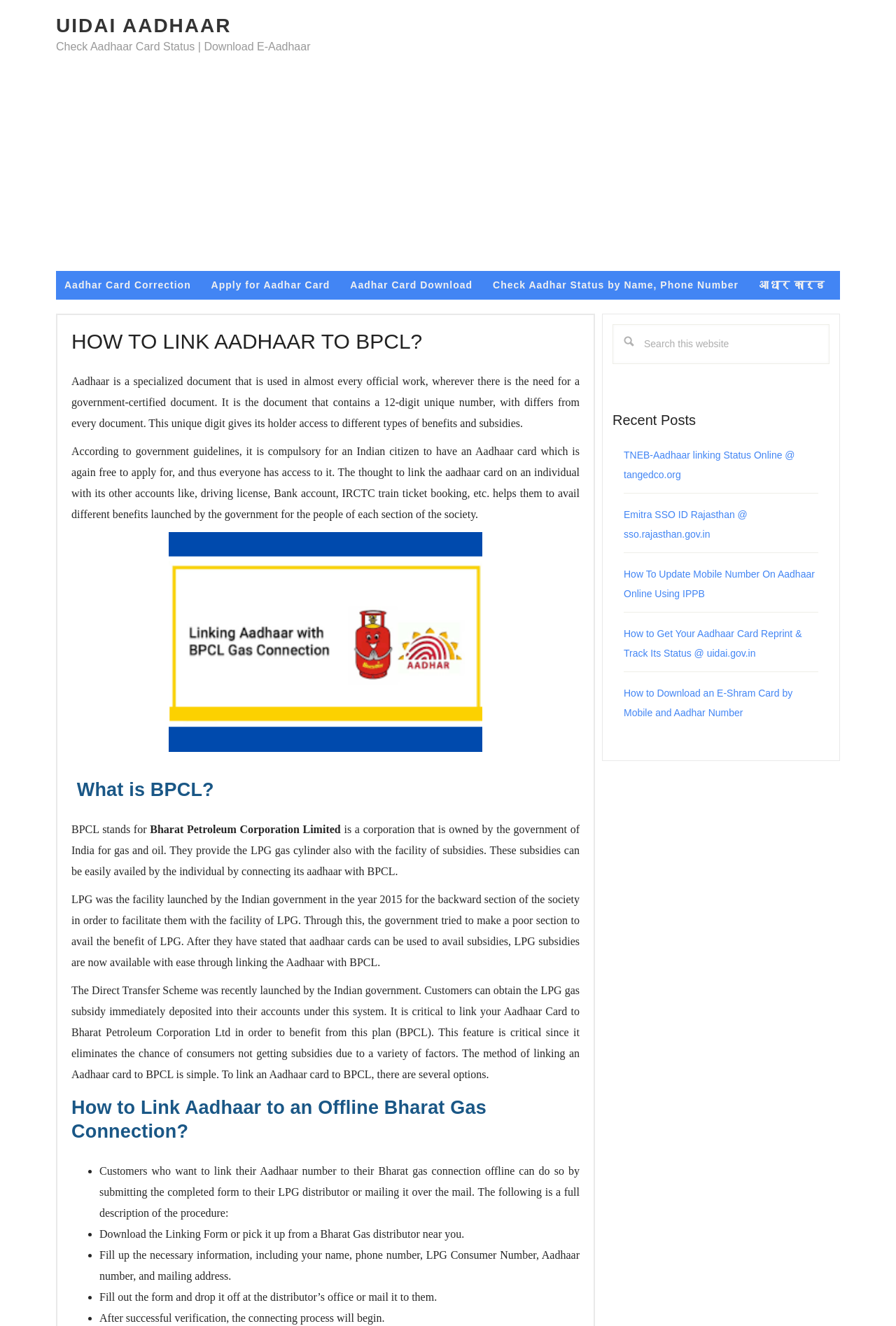Provide the bounding box coordinates of the HTML element this sentence describes: "UIDAI Aadhaar". The bounding box coordinates consist of four float numbers between 0 and 1, i.e., [left, top, right, bottom].

[0.062, 0.011, 0.258, 0.027]